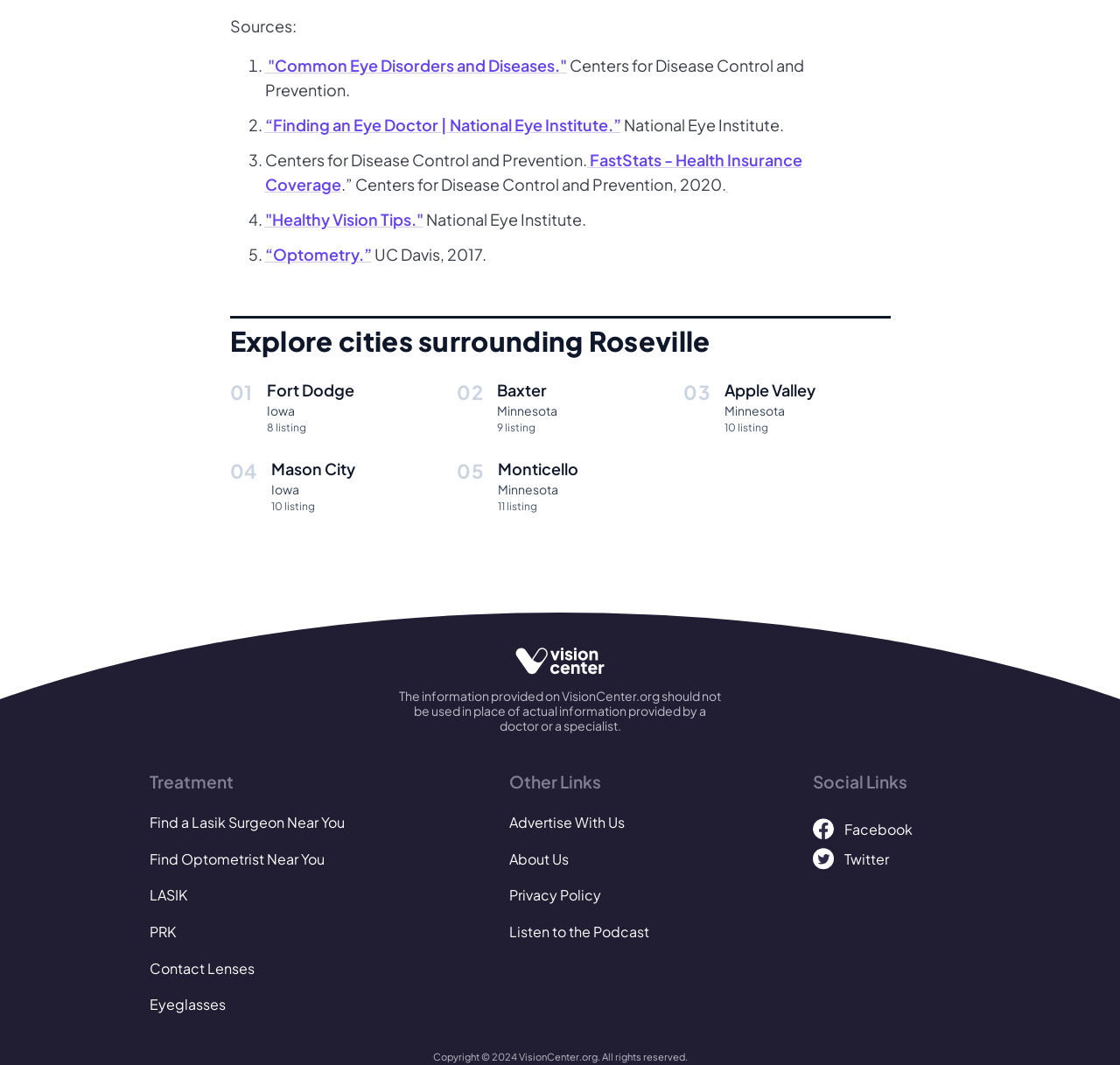Refer to the image and answer the question with as much detail as possible: What is the function of the 'Explore cities surrounding Roseville' section?

The 'Explore cities surrounding Roseville' section provides a list of nearby cities, along with links to their respective pages, which likely contain information on eye care services and resources available in those cities.